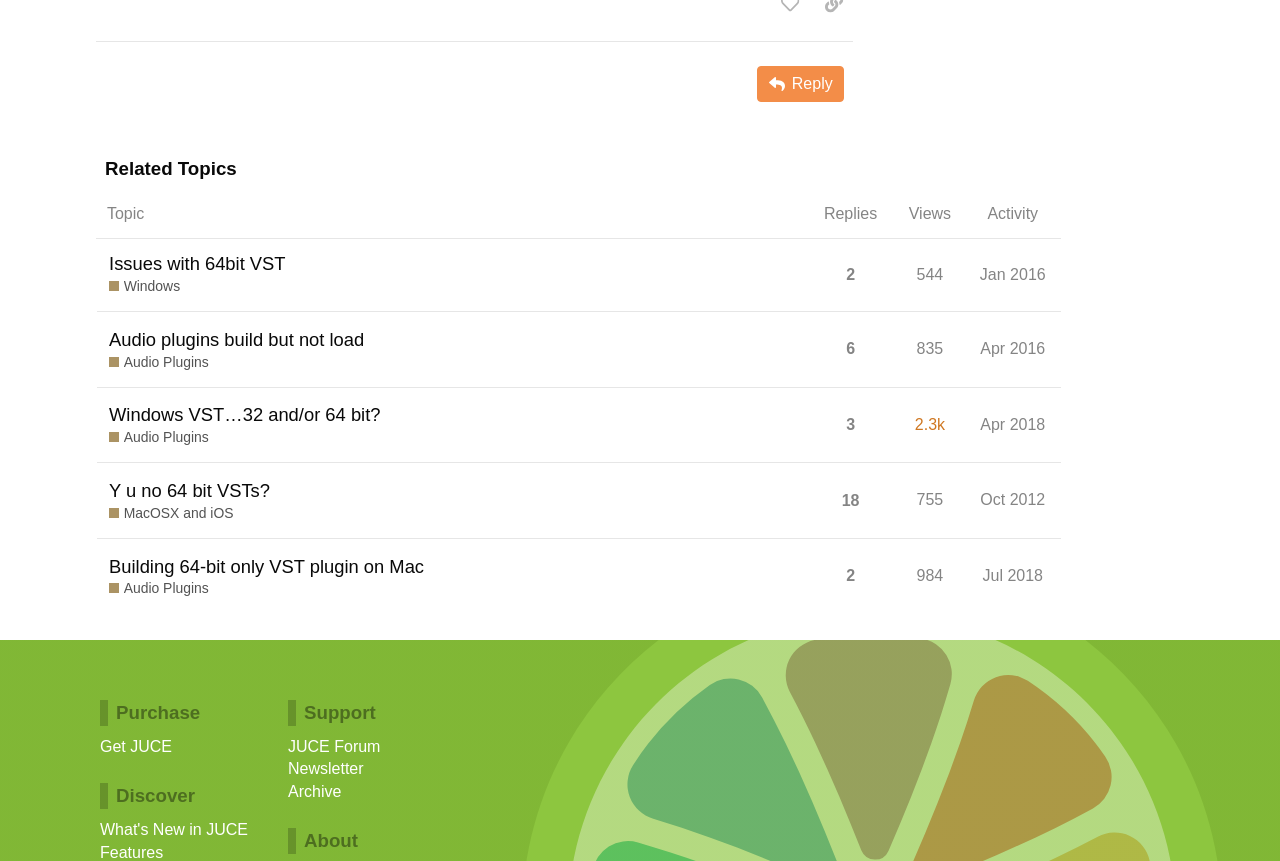Using the information in the image, could you please answer the following question in detail:
What is the purpose of the 'Support' section?

The 'Support' section is a heading that contains links to resources such as the 'JUCE Forum', 'Newsletter', and 'Archive', which are all intended to provide support and assistance to users of JUCE. The placement of this section at the bottom of the webpage, separate from the discussion topics, further supports this conclusion.